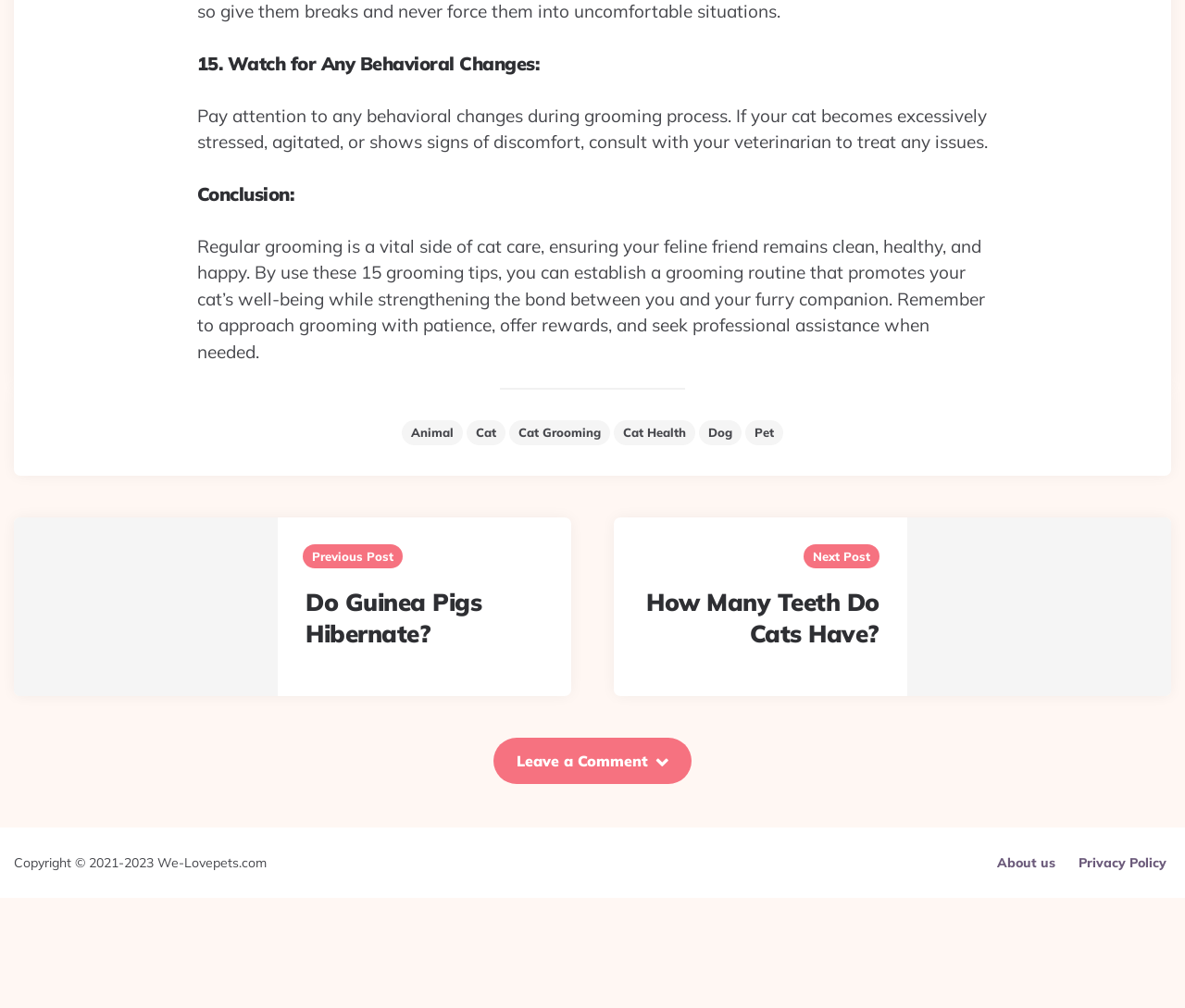Identify the bounding box coordinates of the region that should be clicked to execute the following instruction: "Click on 'animal'".

[0.339, 0.417, 0.391, 0.442]